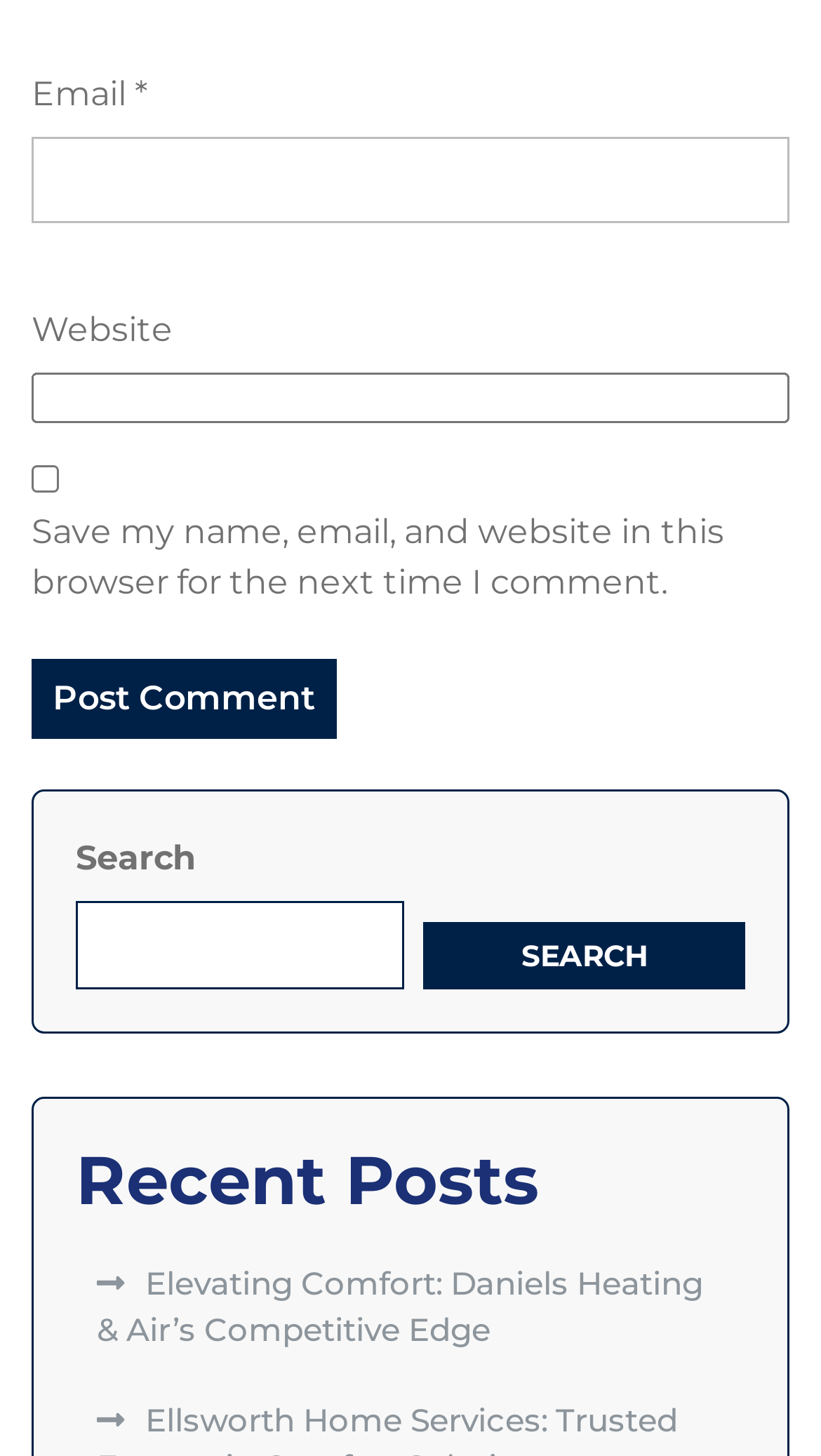What type of content is listed under 'Recent Posts'?
Based on the visual, give a brief answer using one word or a short phrase.

Blog posts